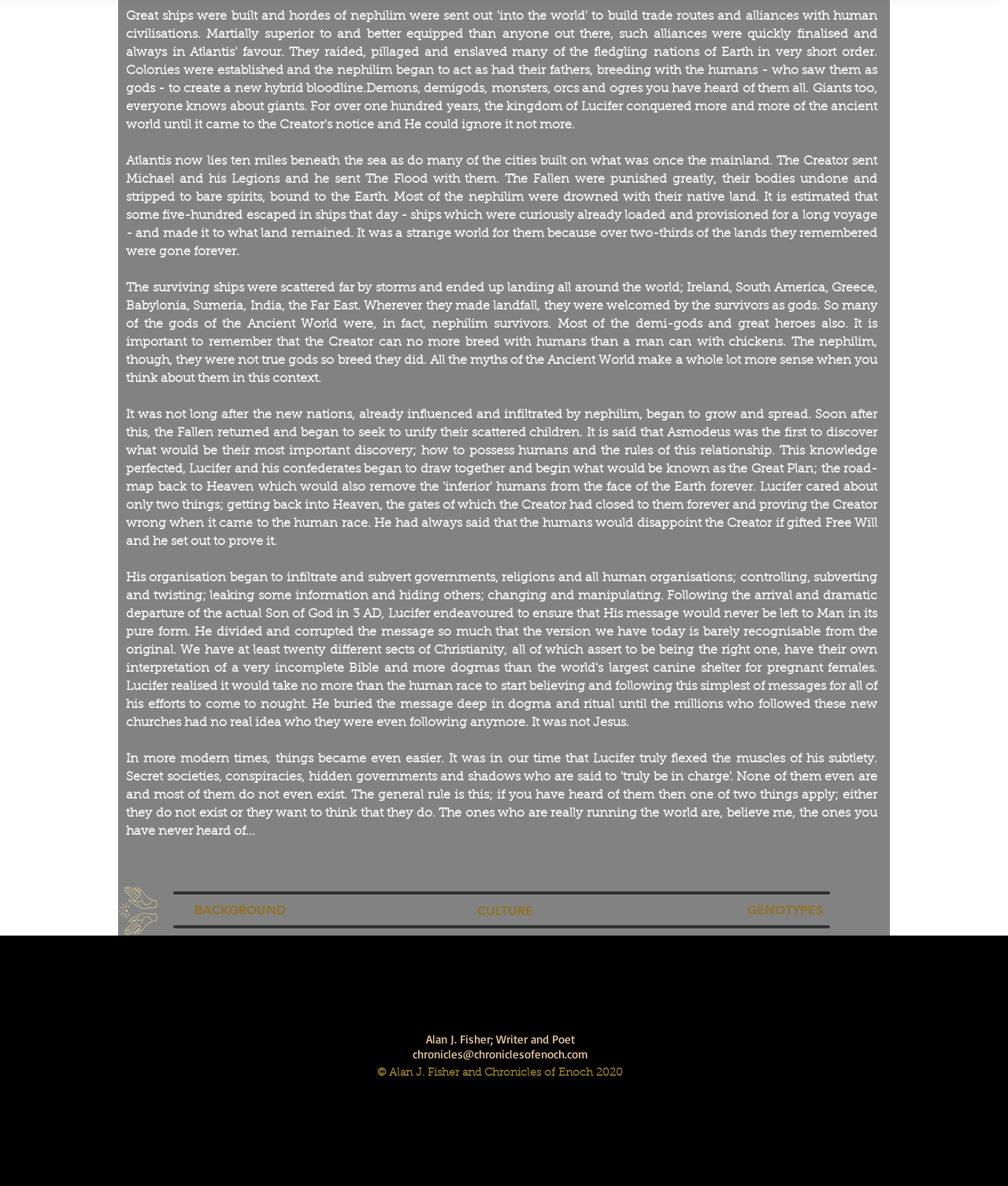Please specify the bounding box coordinates of the area that should be clicked to accomplish the following instruction: "Visit the GENOTYPES page". The coordinates should consist of four float numbers between 0 and 1, i.e., [left, top, right, bottom].

[0.734, 0.754, 0.823, 0.781]